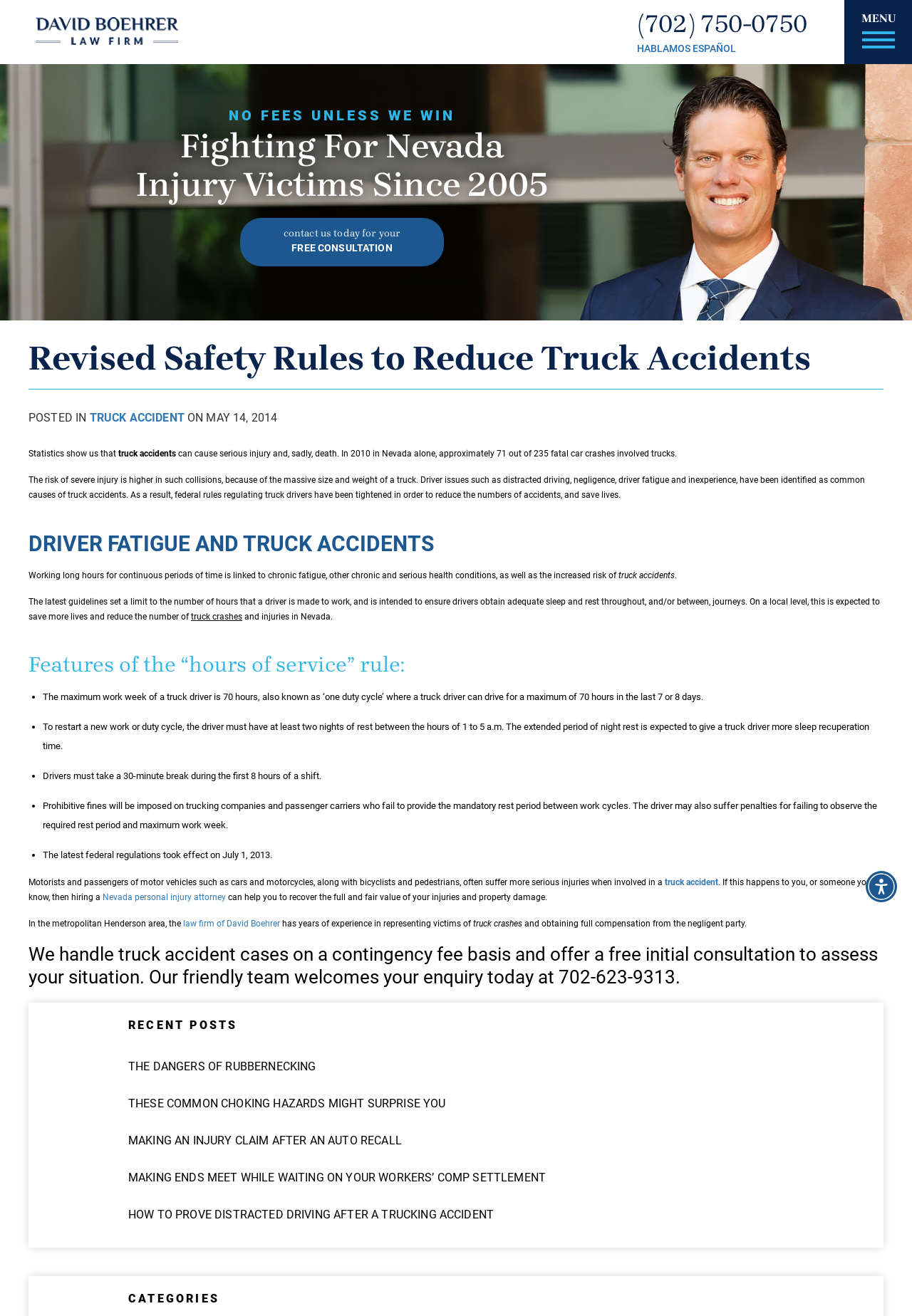Find the bounding box coordinates of the clickable area that will achieve the following instruction: "Read more about 'TRUCK ACCIDENT'".

[0.098, 0.312, 0.202, 0.323]